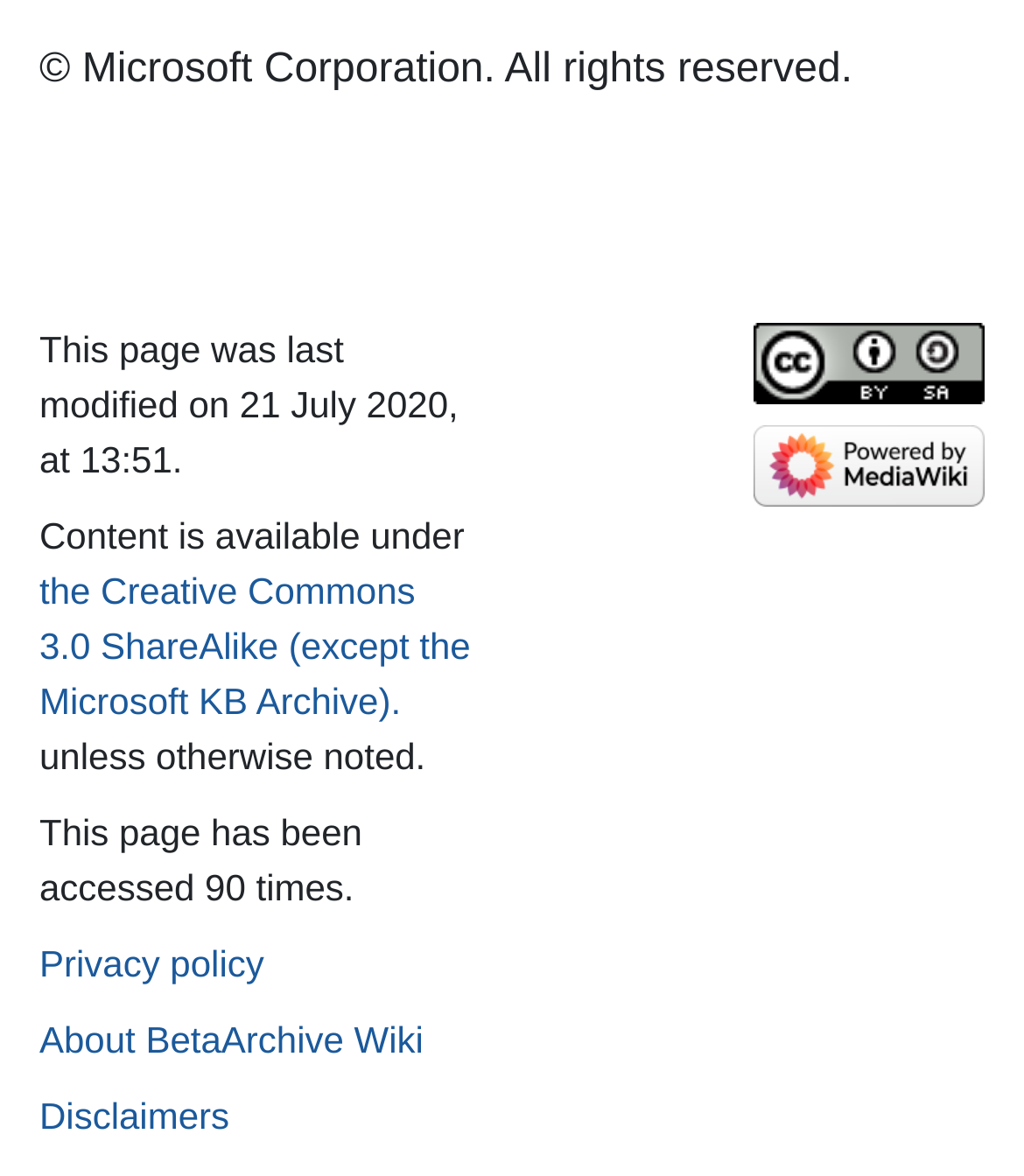Provide your answer in one word or a succinct phrase for the question: 
What is the date of the last modification of the webpage?

21 July 2020